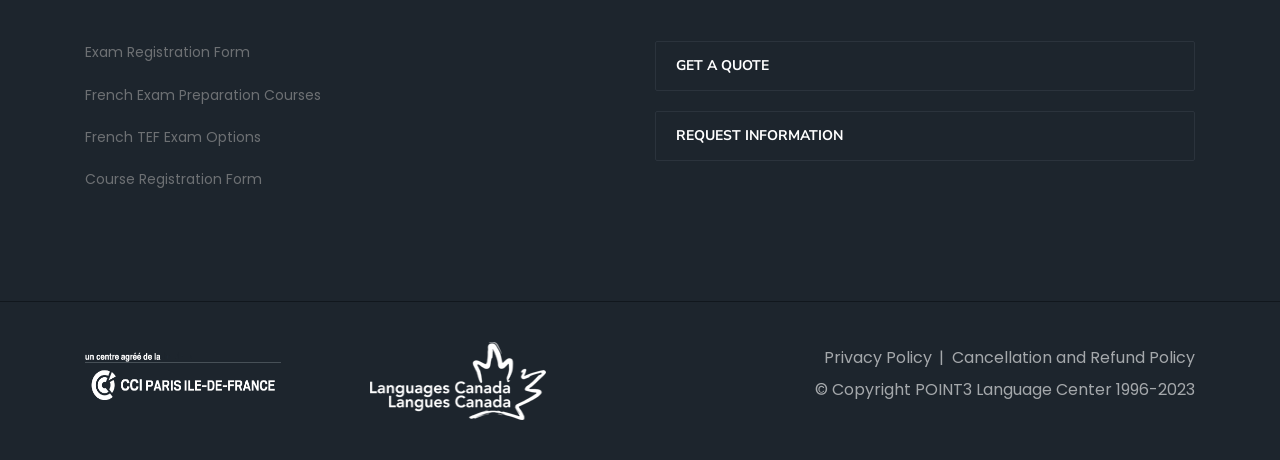Provide a brief response to the question below using one word or phrase:
How many links are in the top section?

4